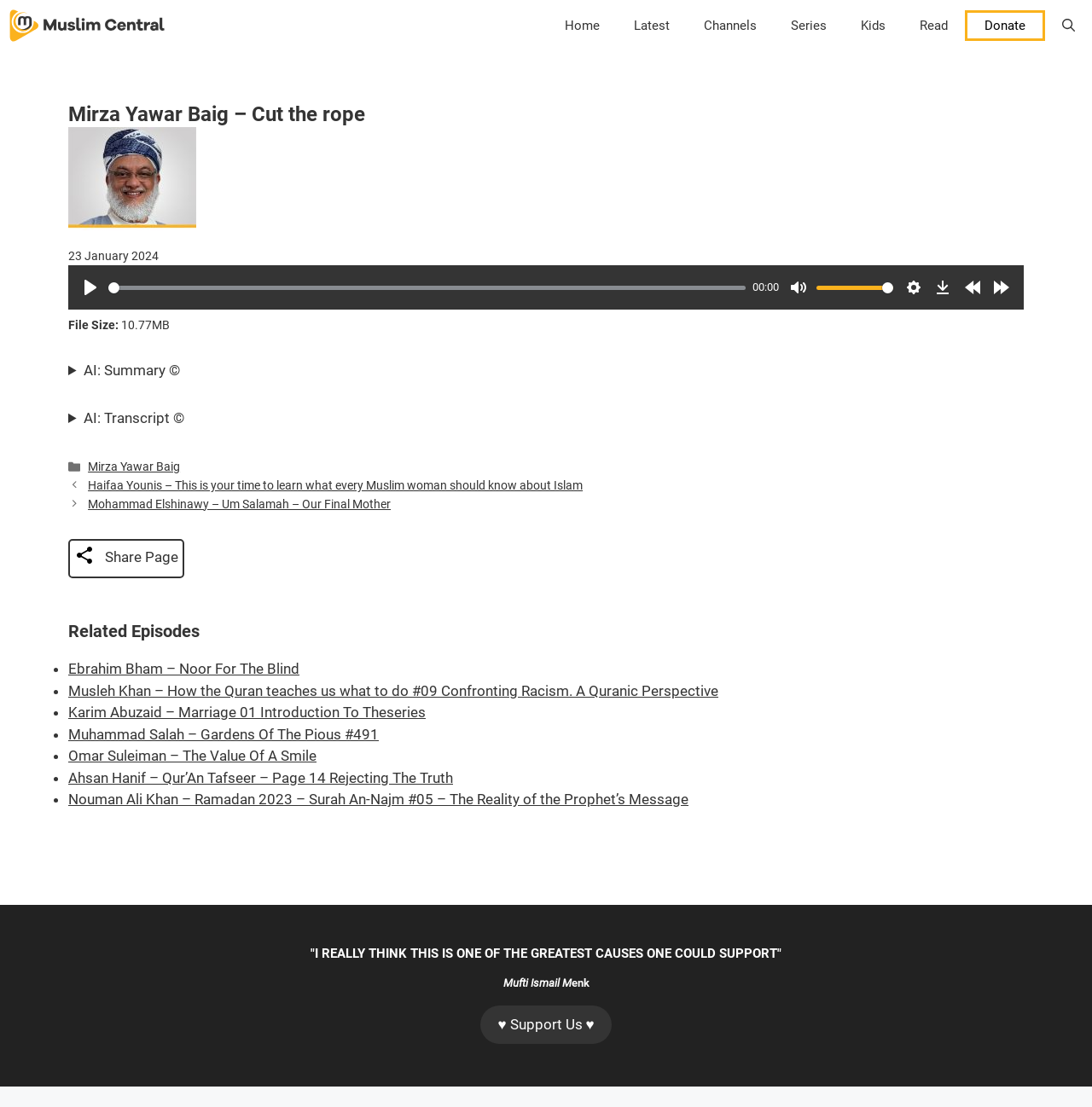How many related episodes are listed?
Look at the webpage screenshot and answer the question with a detailed explanation.

The number of related episodes is obtained by counting the list markers '•' and their corresponding links, which are located at the bottom of the webpage, providing a list of related episodes.